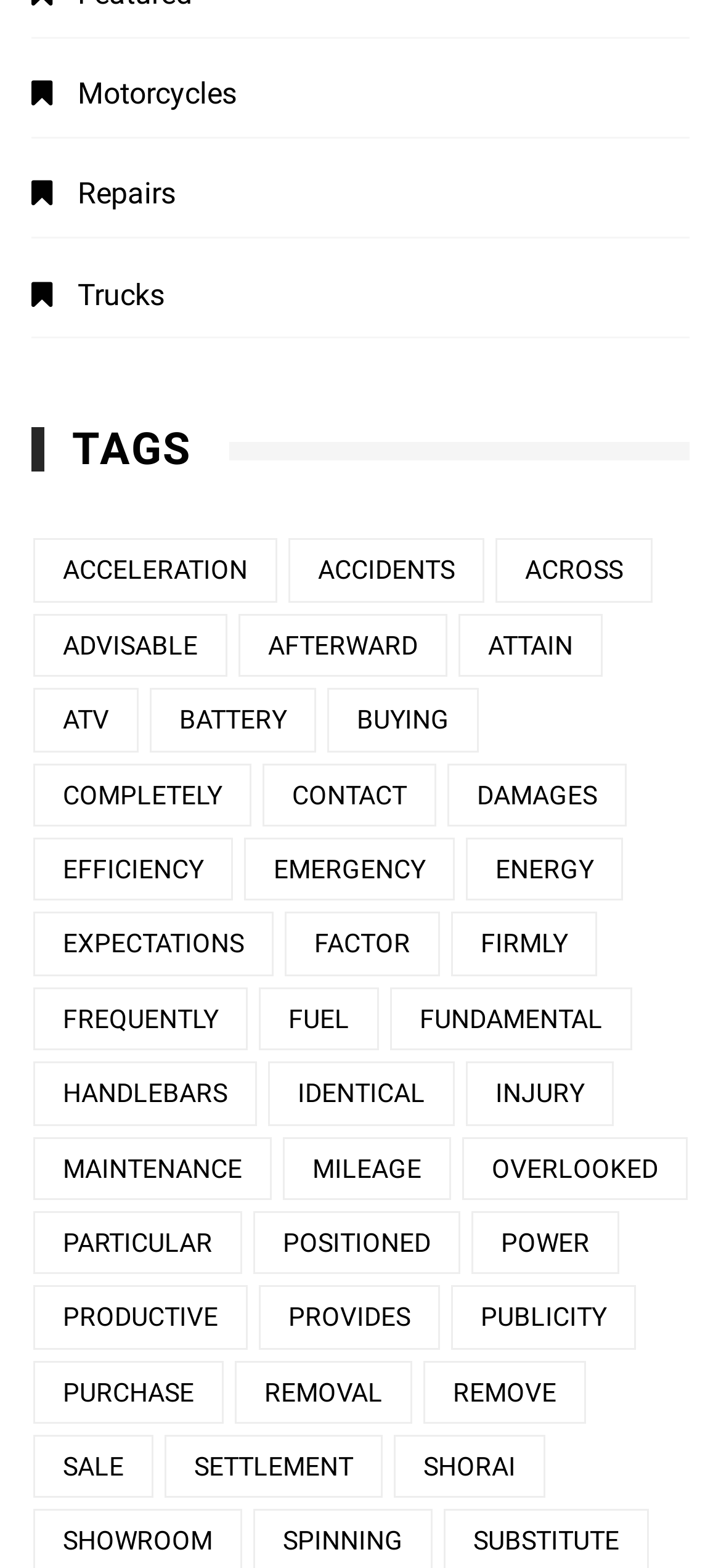Pinpoint the bounding box coordinates for the area that should be clicked to perform the following instruction: "Learn about Fuel".

[0.359, 0.629, 0.526, 0.67]